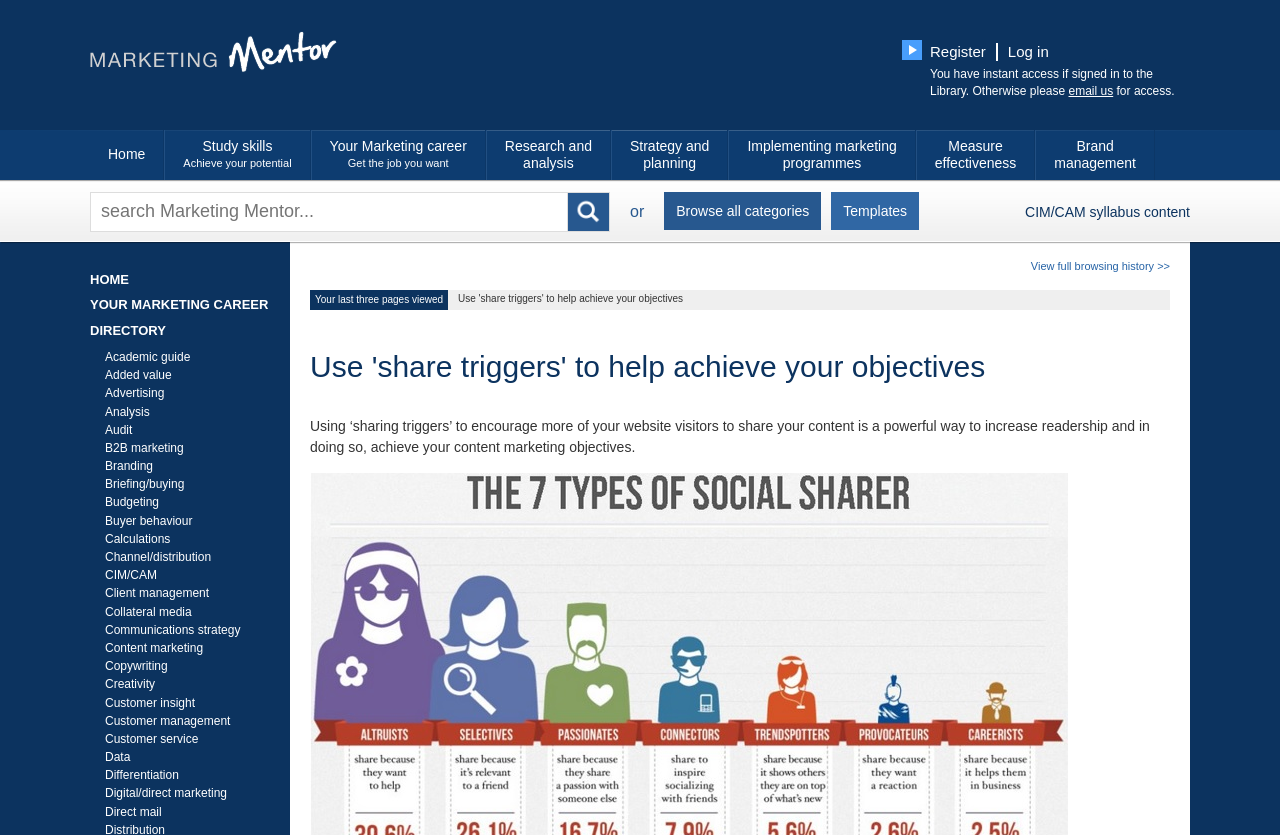Explain the webpage in detail.

The webpage is titled "Marketing Mentor" and has a prominent link with the same name at the top left corner. Below this link, there is an image with the same title. To the right of the image, there is an arrow icon. 

On the top right corner, there are two links, "Register" and "Log in", followed by a text that says "You have instant access if signed in to the Library. Otherwise, please email us for access." 

Below this, there is a horizontal menu with links to "Home", "Study skills", "Your Marketing career", "Research and analysis", "Strategy and planning", "Implementing marketing programmes", "Measure effectiveness", and "Brand management". 

On the left side, there is a search box with a placeholder text "search Marketing Mentor..." and a link to browse all categories. Below this, there are links to "Templates" and "CIM/CAM syllabus content". 

The page is divided into sections, with headings "HOME", "YOUR MARKETING CAREER", and "DIRECTORY" on the left side. Each section has a link with the same title. 

Below the "DIRECTORY" section, there is a long list of links to various marketing-related topics, such as "Academic guide", "Added value", "Advertising", and many others. 

On the right side, there is a section with a heading "Use 'share triggers' to help achieve your objectives" and a paragraph of text that explains how to use sharing triggers to increase readership and achieve content marketing objectives. 

At the bottom of the page, there is a link to view full browsing history and a section that displays the user's last three pages viewed.